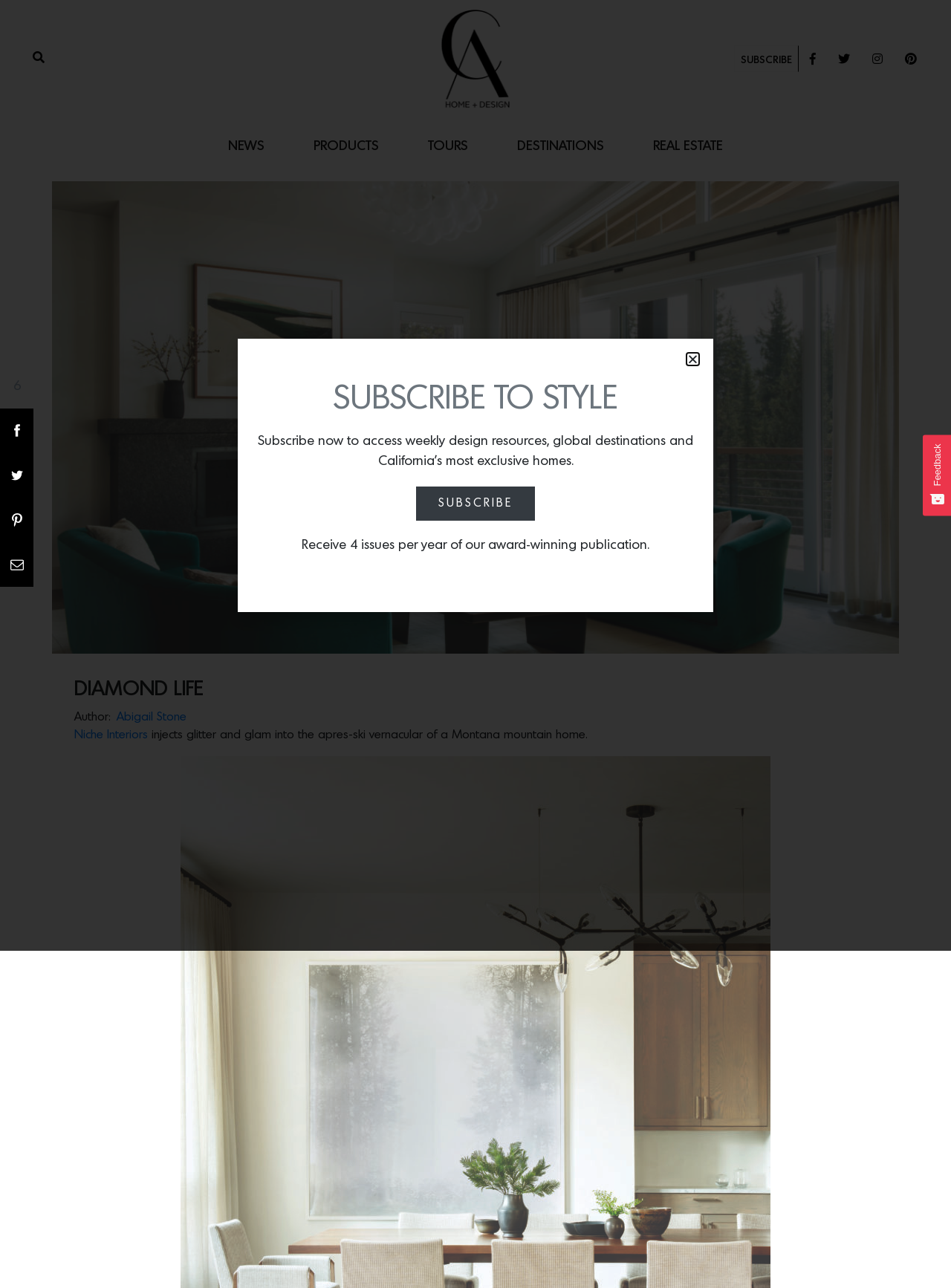Determine the bounding box coordinates for the area you should click to complete the following instruction: "Share the article".

[0.037, 0.296, 0.069, 0.303]